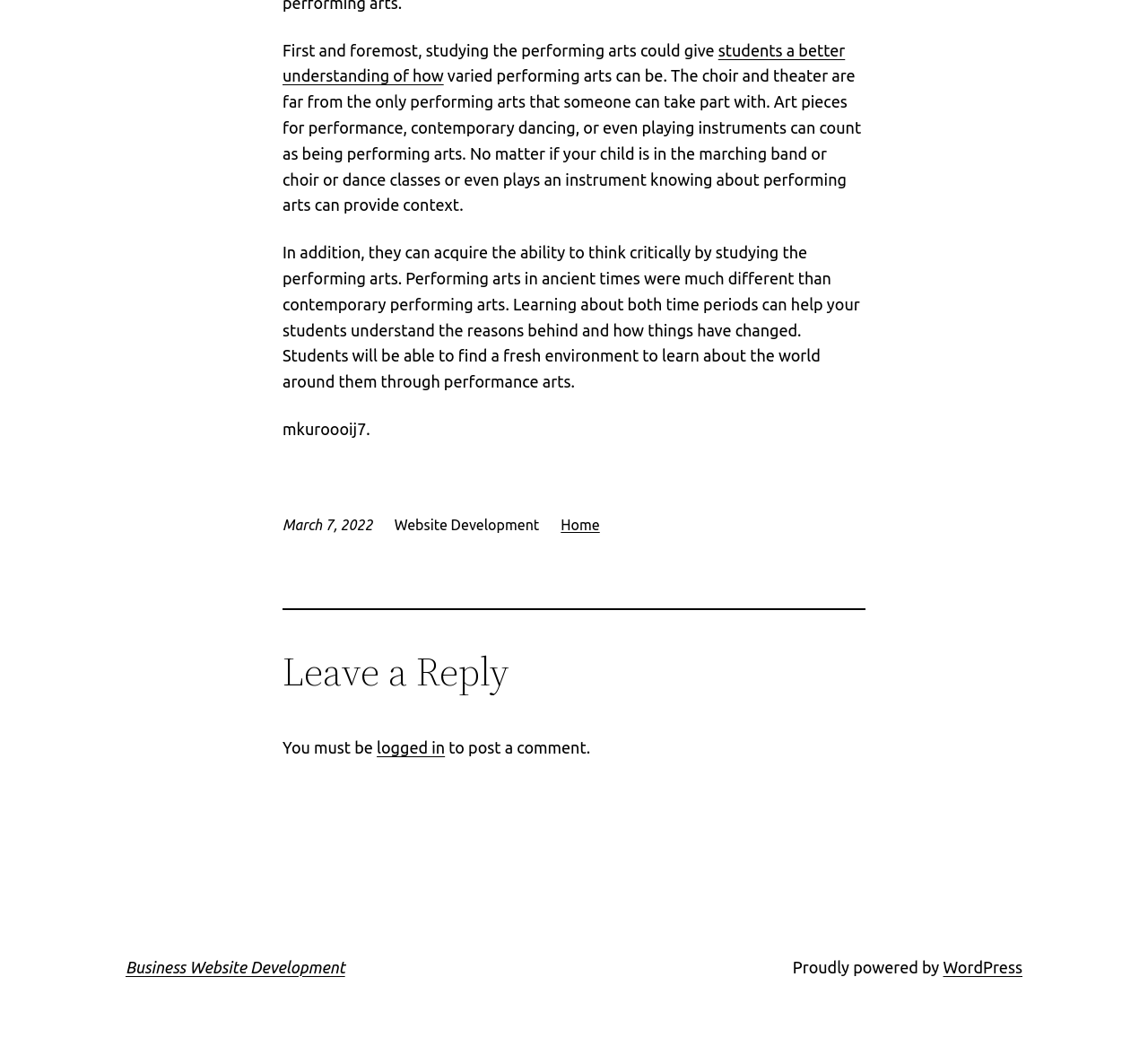Provide the bounding box for the UI element matching this description: "Business Website Development".

[0.109, 0.923, 0.301, 0.94]